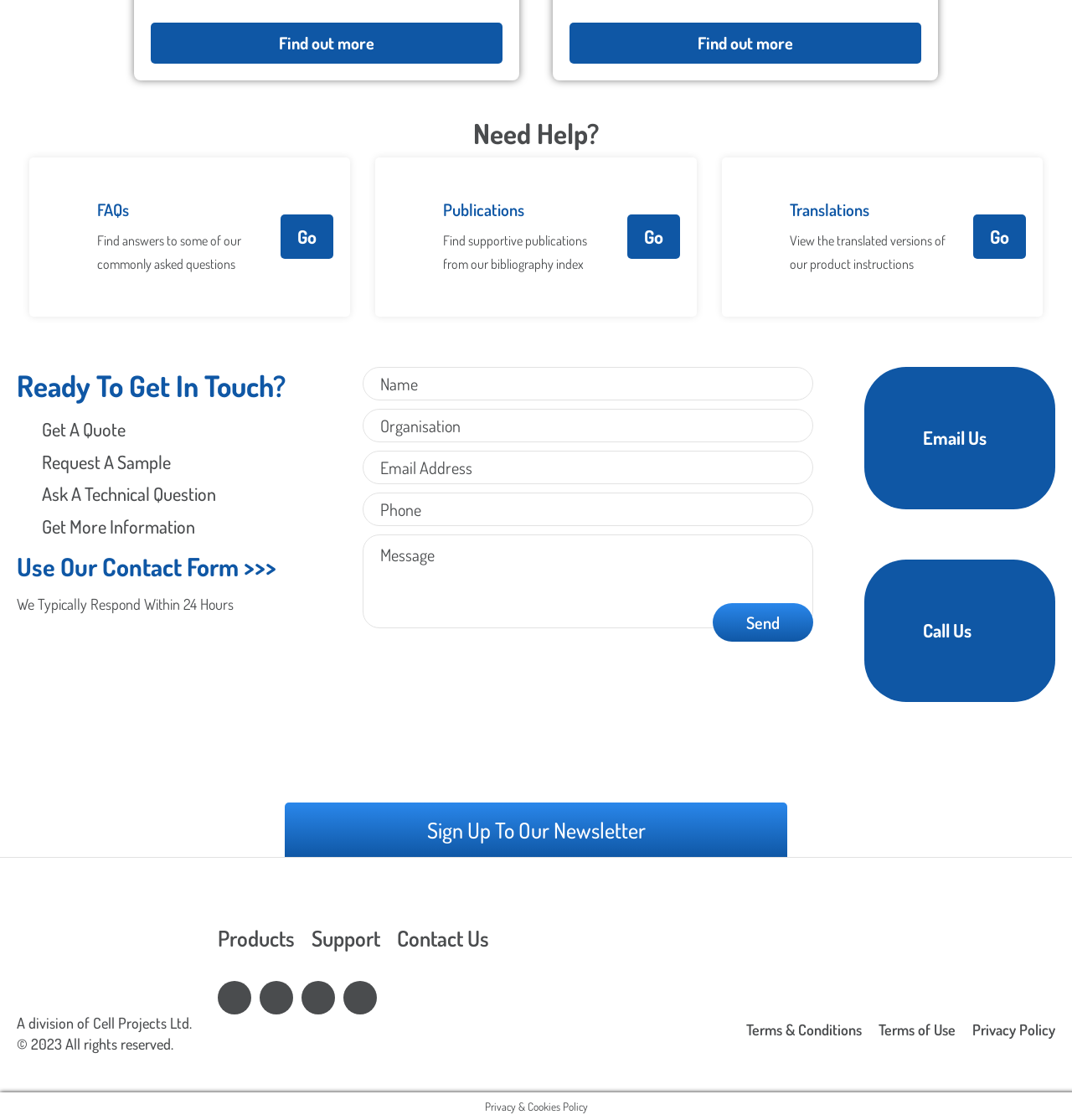Carefully observe the image and respond to the question with a detailed answer:
What can be done using the contact form?

The contact form is likely used to get in touch with the company for various purposes. The presence of static text 'Get A Quote', 'Request A Sample', 'Ask A Technical Question', and 'Get More Information' suggests that users can use the contact form to initiate these actions.